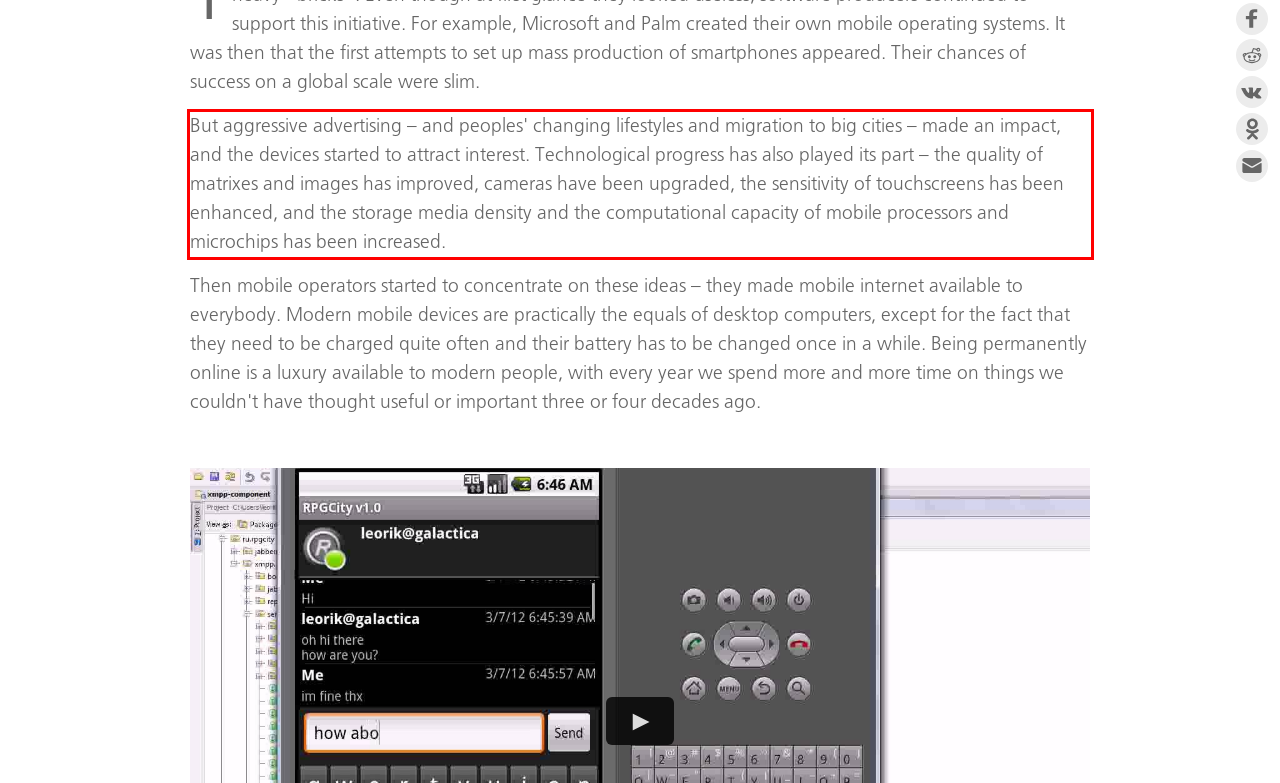Using the provided screenshot, read and generate the text content within the red-bordered area.

But aggressive advertising – and peoples' changing lifestyles and migration to big cities – made an impact, and the devices started to attract interest. Technological progress has also played its part – the quality of matrixes and images has improved, cameras have been upgraded, the sensitivity of touchscreens has been enhanced, and the storage media density and the computational capacity of mobile processors and microchips has been increased.